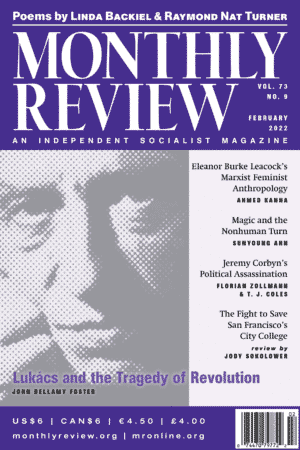Illustrate the scene in the image with a detailed description.

The image features the cover of the *Monthly Review*, Volume 73, Number 9, published in February 2022. The cover presents a striking monochromatic design with a central image of Gyorgy Lukács, accompanied by the title "Lukács and the Tragedy of Revolution," which captures attention and hints at the article's focus on significant historical and theoretical aspects of revolution. 

Above the title, the magazine's name is prominently displayed, emphasizing its identity as an independent socialist publication. The issue includes various contributions, such as "Eleanor Burke Leacock’s Marxist Feminist Anthropology" by Ahmed Kanna and "Magic and the Nonhuman Turn" by SunYoung Ahn, showcasing a diverse range of critical topics. Other featured articles address contemporary political themes, including a piece by Florian Zollmann and T. J. Coles on Jeremy Corbyn's political context, along with a review by Jody Sokolower. 

The magazine pricing is also displayed, highlighting its accessibility with prices listed in USD, Canadian dollars, and Euros. The overall design and textual elements reflect the publication's commitment to socialist perspectives and academic discourse, inviting readers to engage with the critical analyses presented within.